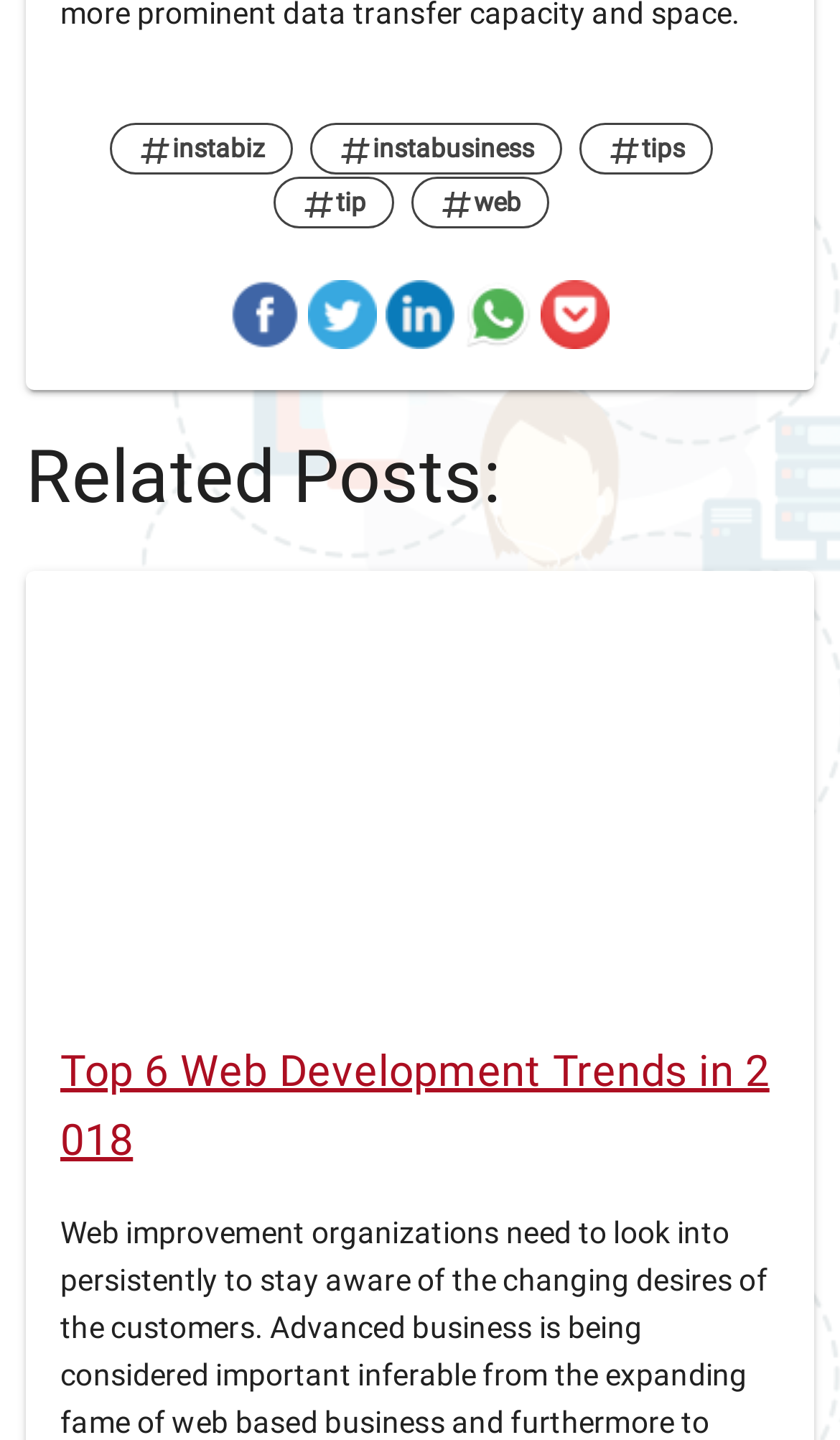How many social media links are there?
Answer the question with a detailed explanation, including all necessary information.

I counted the number of social media links by looking at the links with images, which are Facebook, Twitter, LinkedIn, Whatsapp, and Pocket. There are 5 social media links in total.